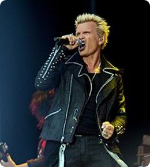Produce a meticulous caption for the image.

The image features Billy Idol, renowned musician and cultural icon, captivating the audience as he performs live. Dressed in a distinctive black leather jacket adorned with studs, he delivers a powerful vocal performance, showcasing his dynamic stage presence. His signature spiky blonde hair is a hallmark of his punk rock style, which has made a lasting impact on music and fashion. Idol is known for his anthemic hits and is often associated with the punk rock and new wave movements of the 1980s. His music frequently engages with themes of rebellion and individuality, reflecting his personal viewpoints and artistic persona.